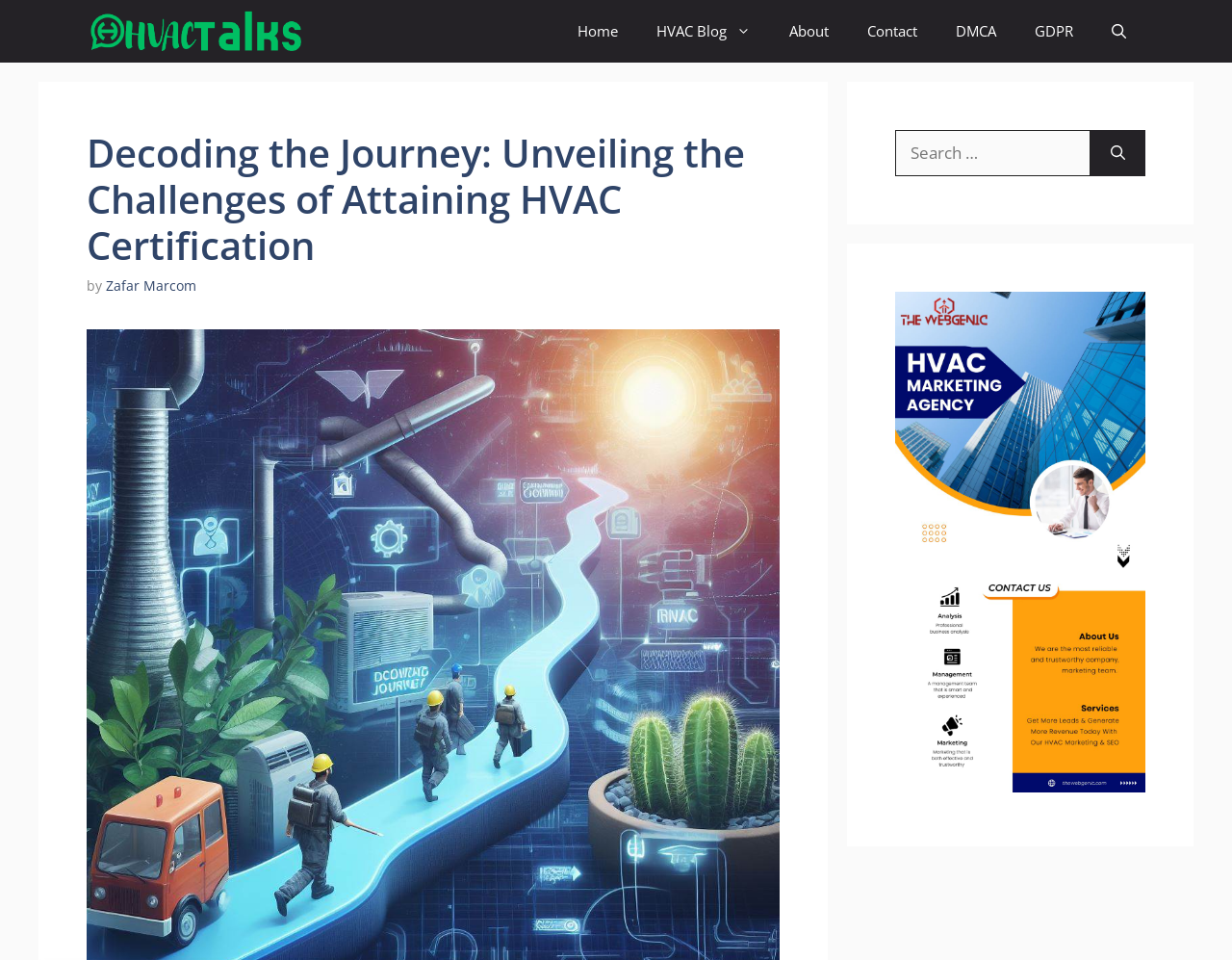With reference to the screenshot, provide a detailed response to the question below:
What is the name of the website?

I determined the name of the website by looking at the navigation bar at the top of the page, where I found a link with the text 'HVAC TALKS' and an image with the same name.